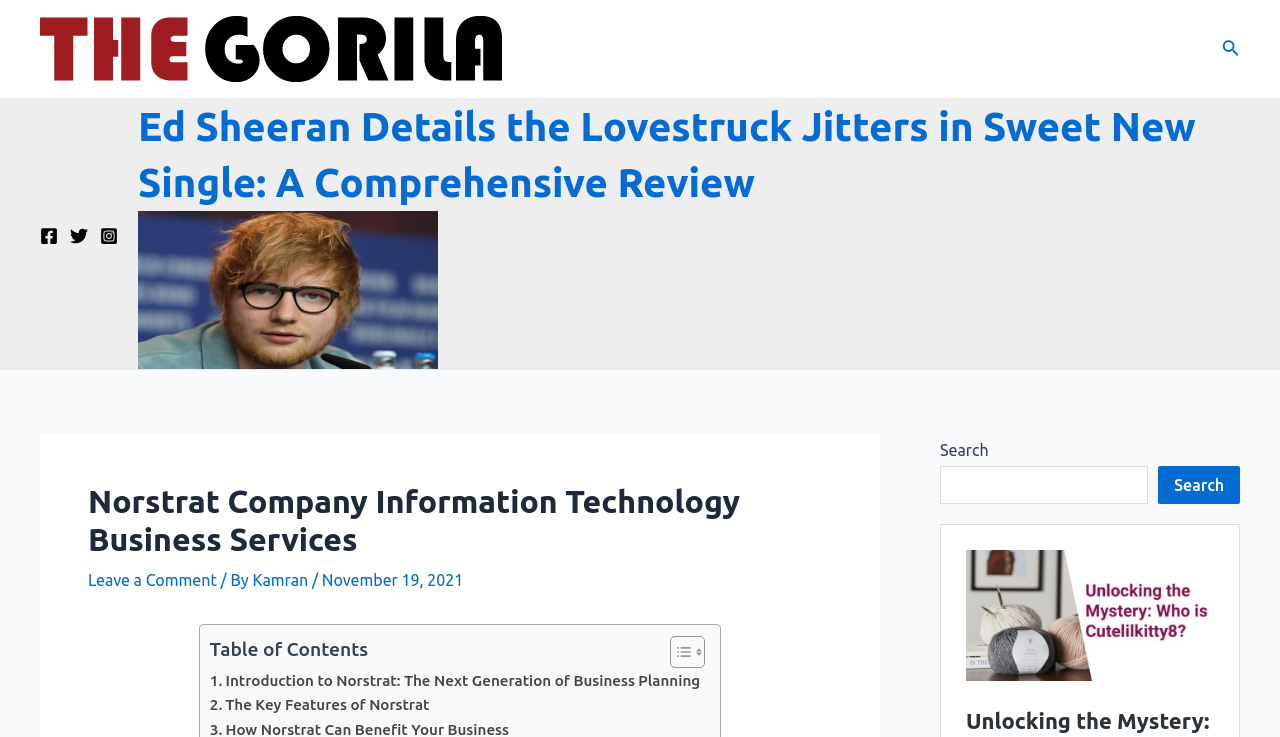Please locate the clickable area by providing the bounding box coordinates to follow this instruction: "Visit Facebook page".

[0.031, 0.308, 0.045, 0.332]